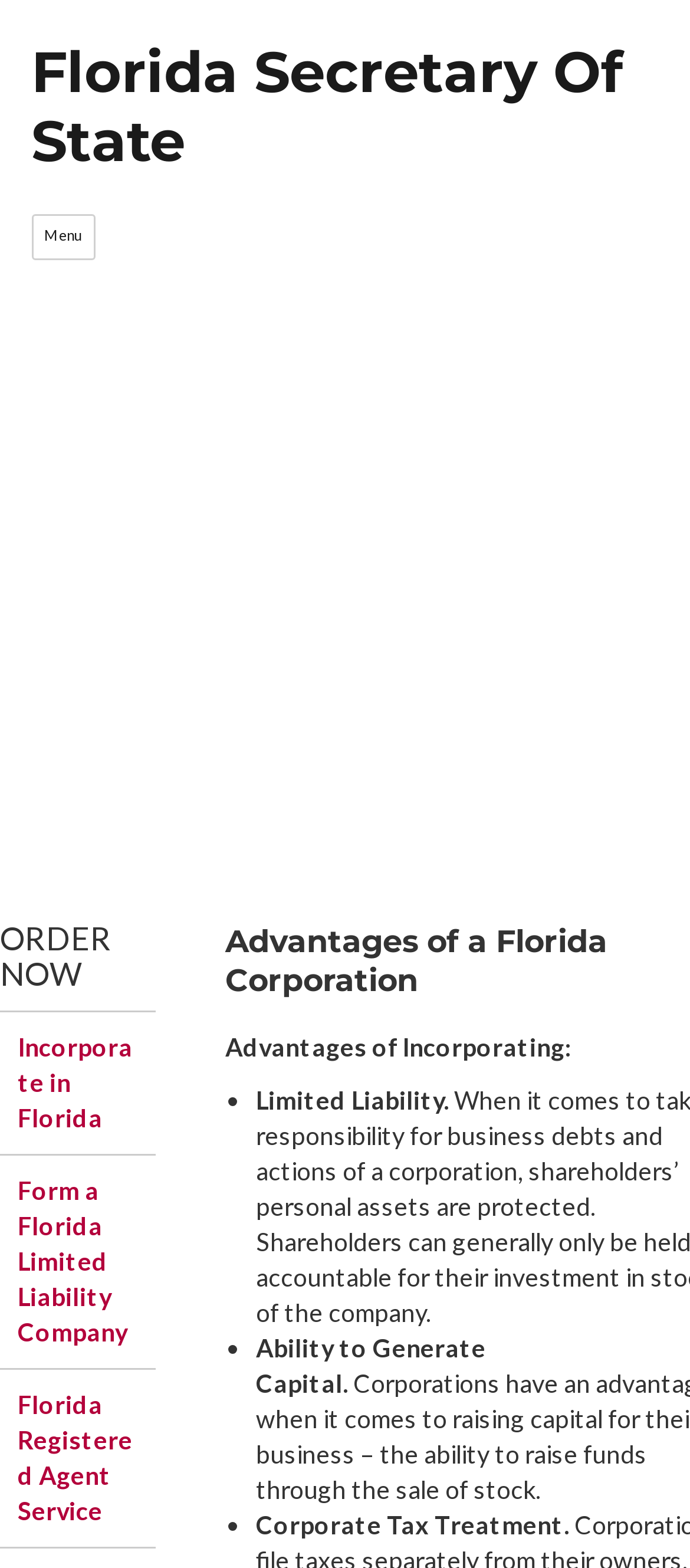Locate and extract the headline of this webpage.

Advantages of a Florida Corporation